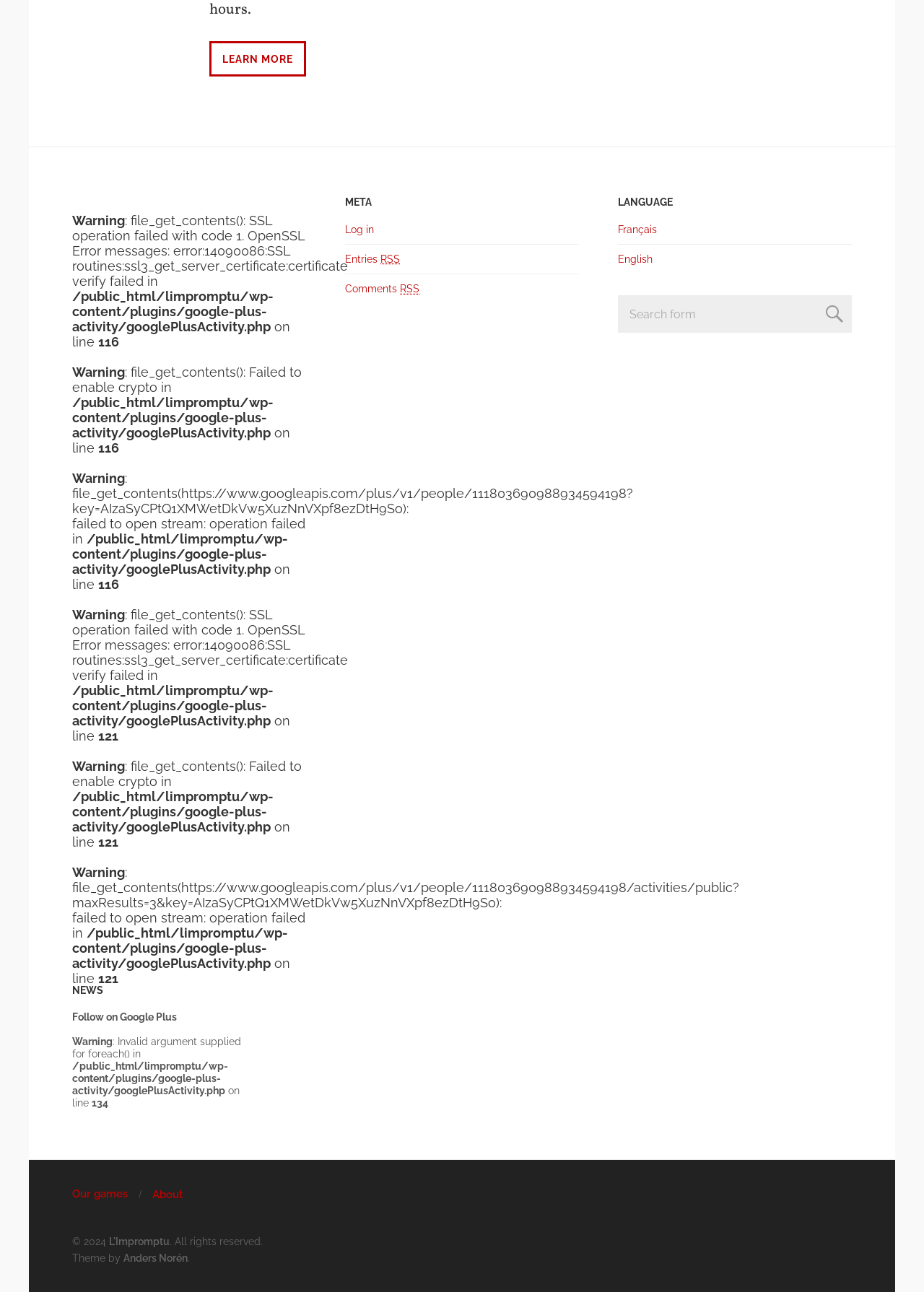Respond with a single word or phrase:
What is the language option below the 'META' heading?

Français